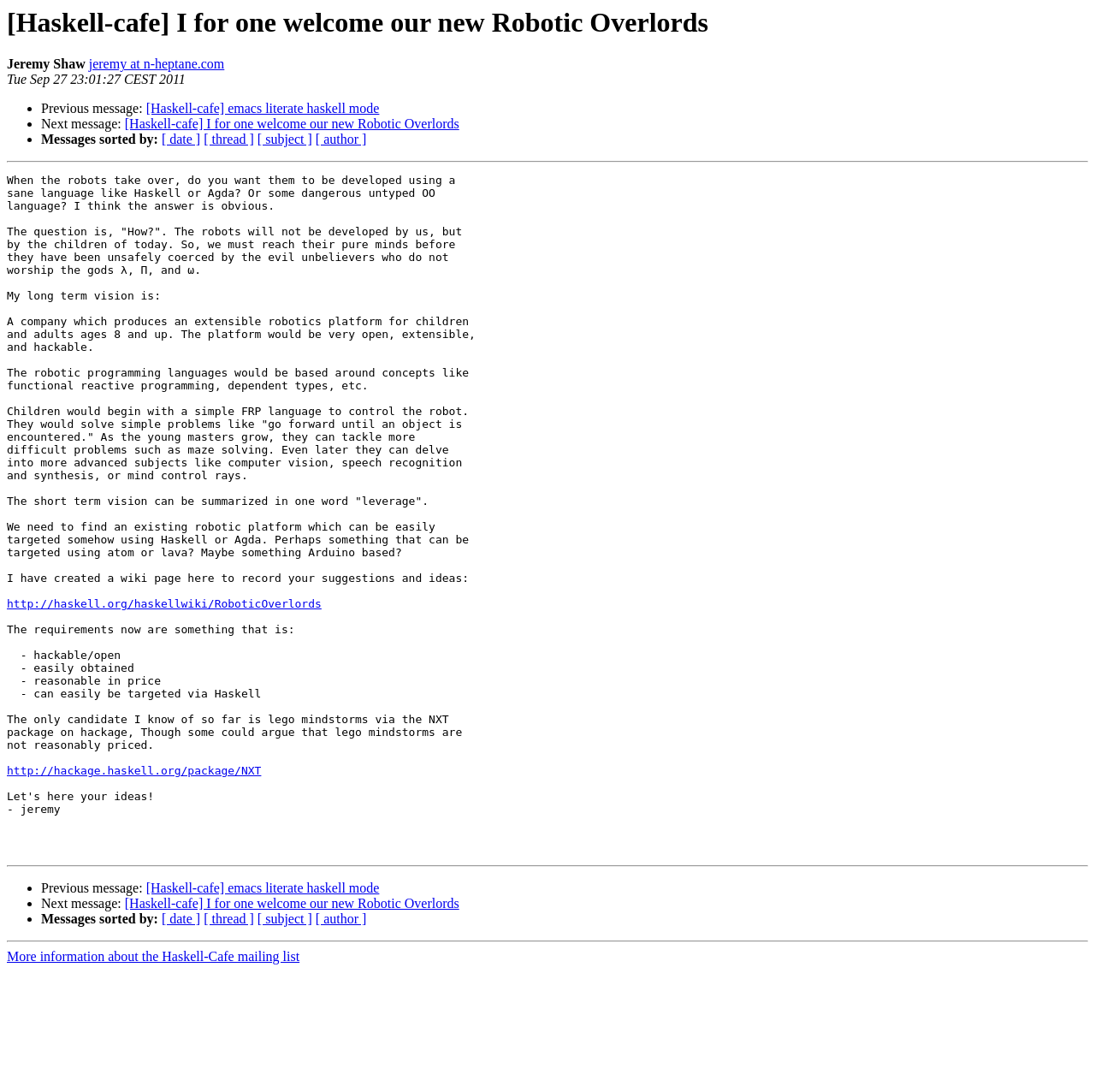Determine the bounding box coordinates of the clickable area required to perform the following instruction: "Click the link to view the next message". The coordinates should be represented as four float numbers between 0 and 1: [left, top, right, bottom].

[0.114, 0.107, 0.419, 0.12]